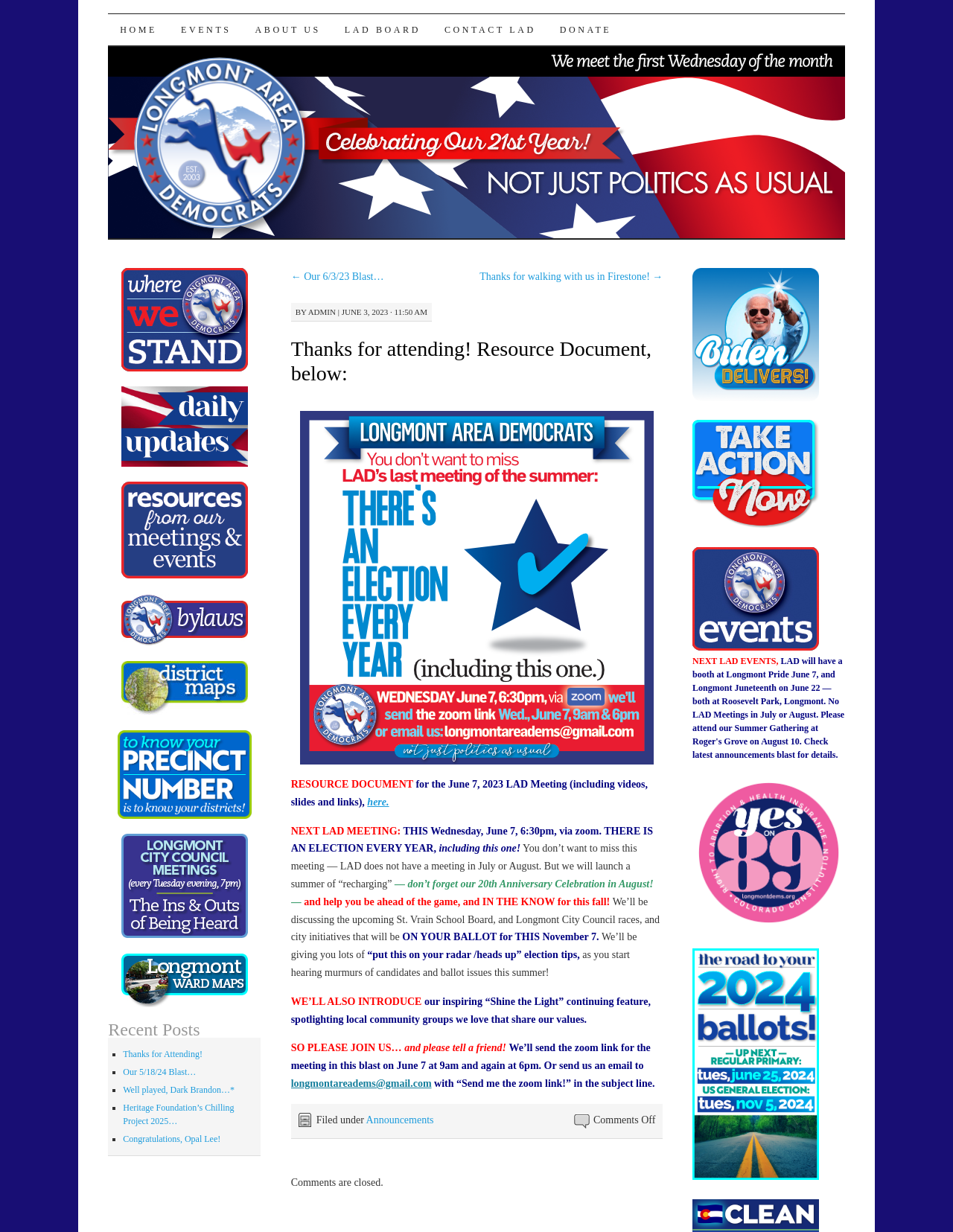Please identify the bounding box coordinates of the element's region that I should click in order to complete the following instruction: "Click on the 'longmontareadems@gmail.com' email link". The bounding box coordinates consist of four float numbers between 0 and 1, i.e., [left, top, right, bottom].

[0.305, 0.875, 0.453, 0.884]